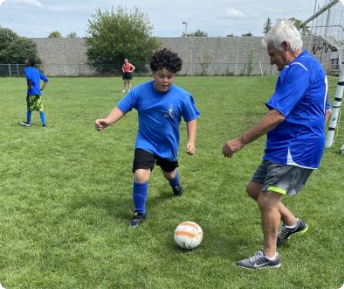Using the information shown in the image, answer the question with as much detail as possible: What is the atmosphere of the scene?

The caption describes the scene as having a 'vibrant, outdoor atmosphere', which is created by the combination of the grassy field, bright blue sky, and distant trees.